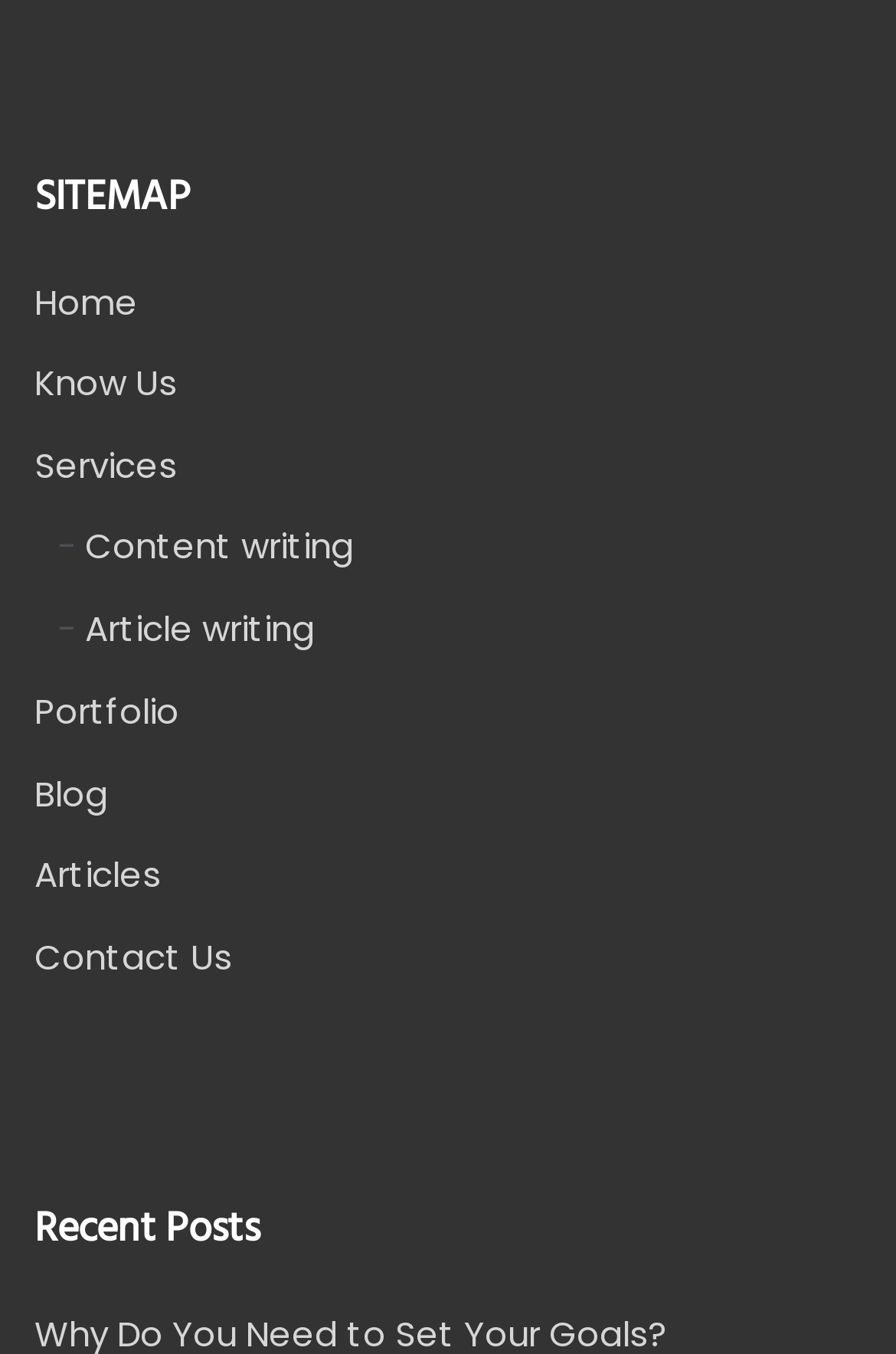Please specify the coordinates of the bounding box for the element that should be clicked to carry out this instruction: "read content writing". The coordinates must be four float numbers between 0 and 1, formatted as [left, top, right, bottom].

[0.095, 0.385, 0.395, 0.421]